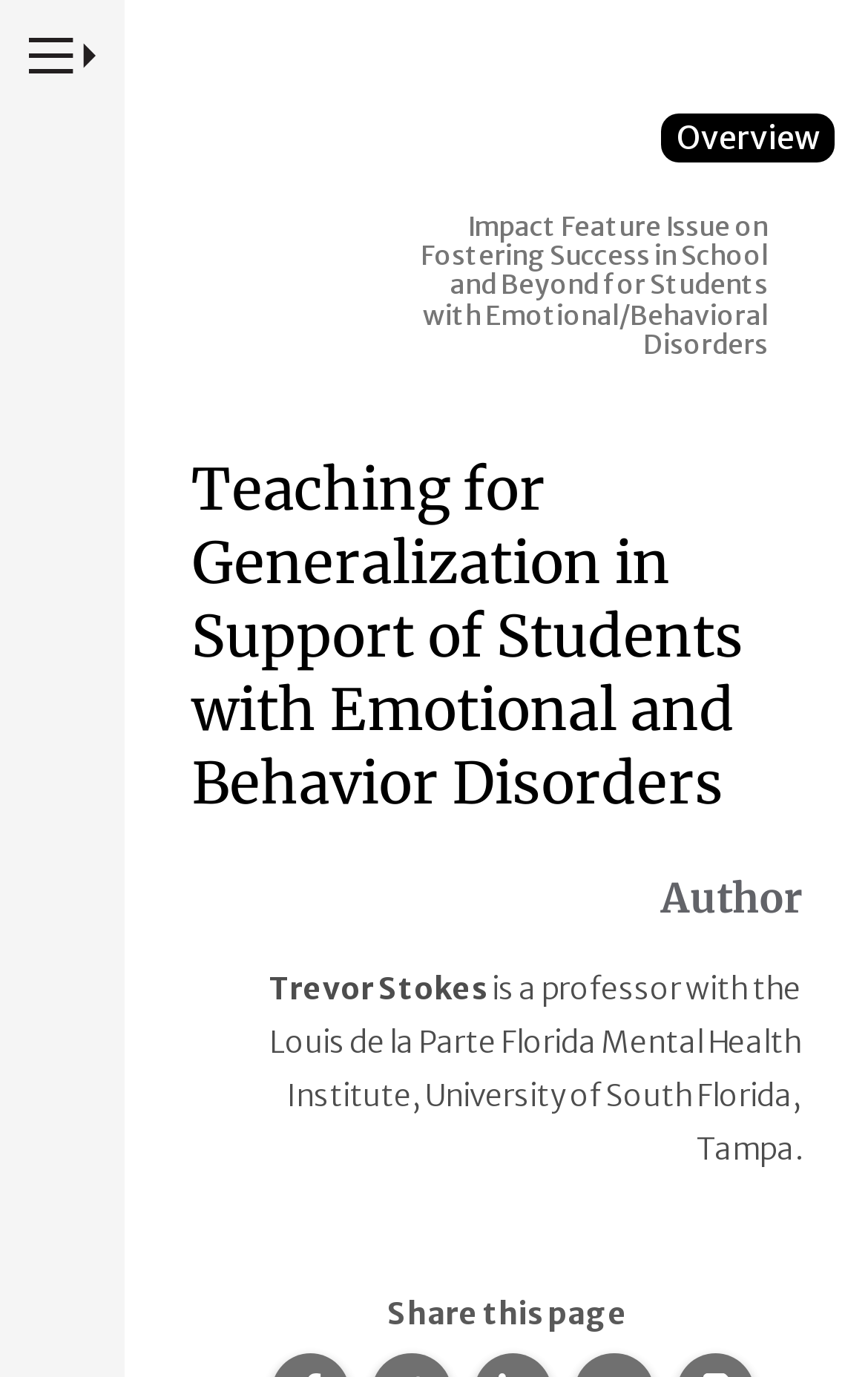Look at the image and give a detailed response to the following question: What is the profession of the author?

I determined the answer by reading the StaticText element 'is a professor with the Louis de la Parte Florida Mental Health Institute, University of South Florida, Tampa.' which is a child element of the 'Author' heading element.